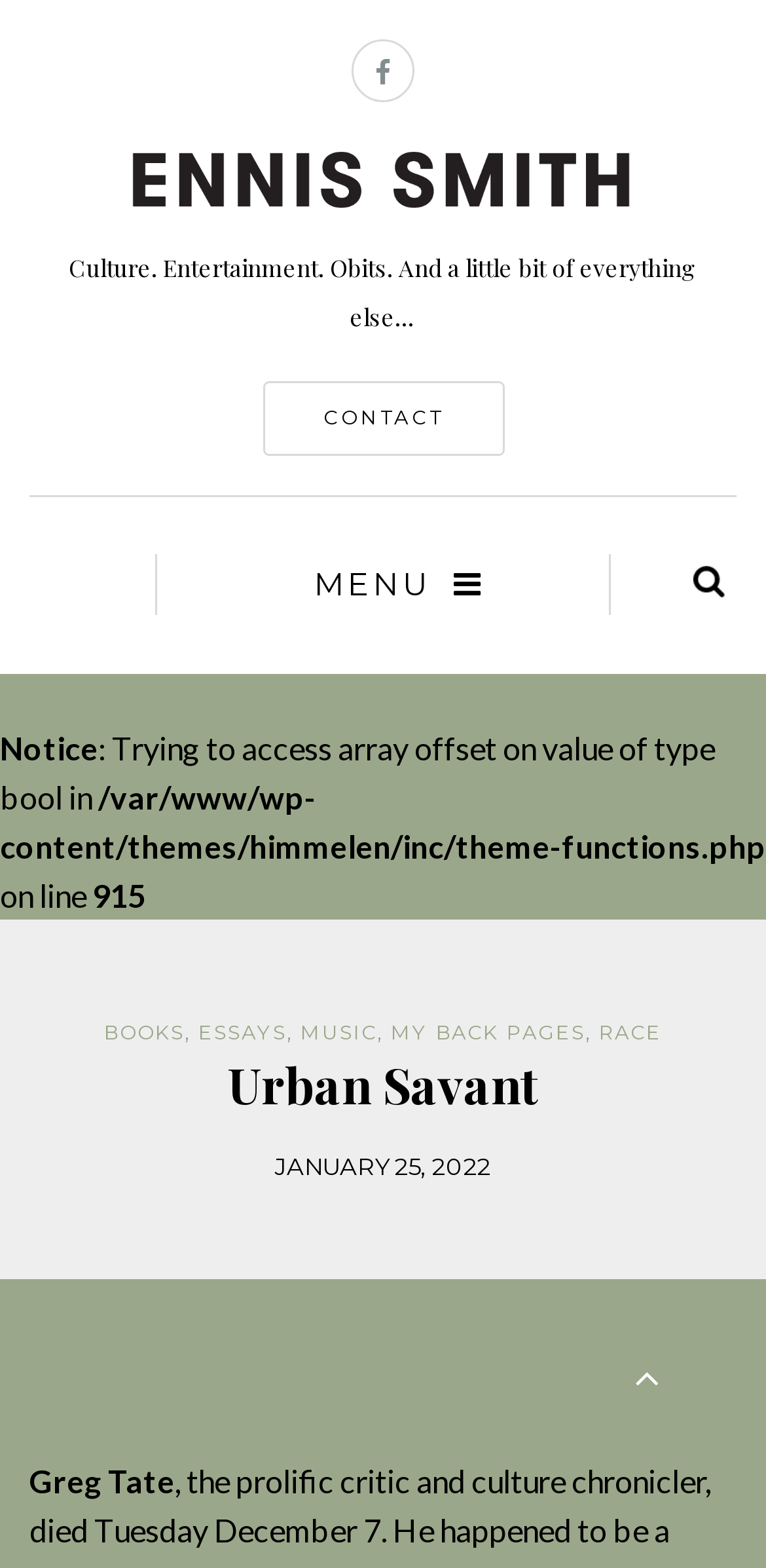What is the name of the person mentioned in the article?
Based on the visual, give a brief answer using one word or a short phrase.

Greg Tate